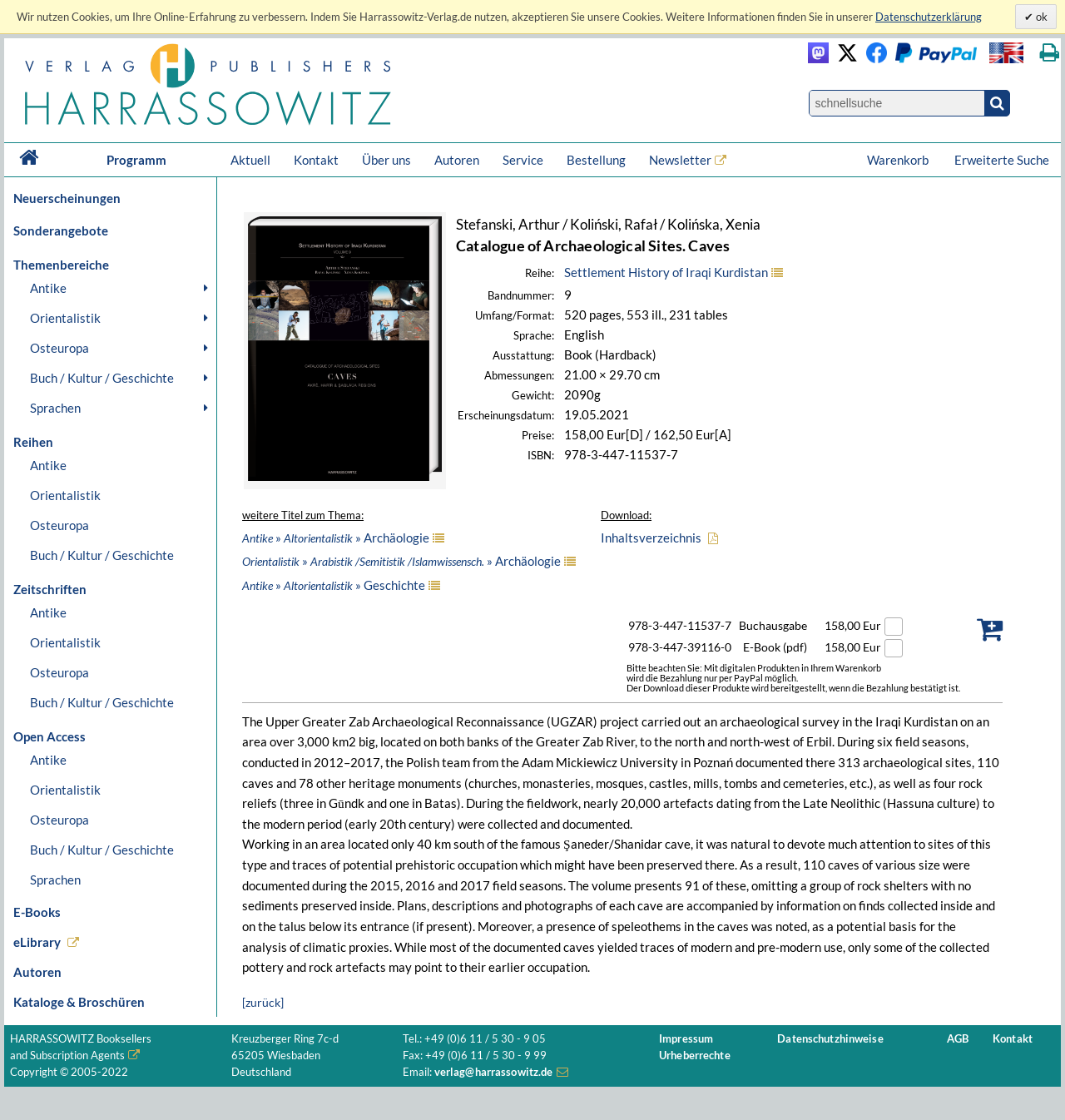Identify the bounding box coordinates of the region I need to click to complete this instruction: "go to program".

[0.055, 0.128, 0.2, 0.158]